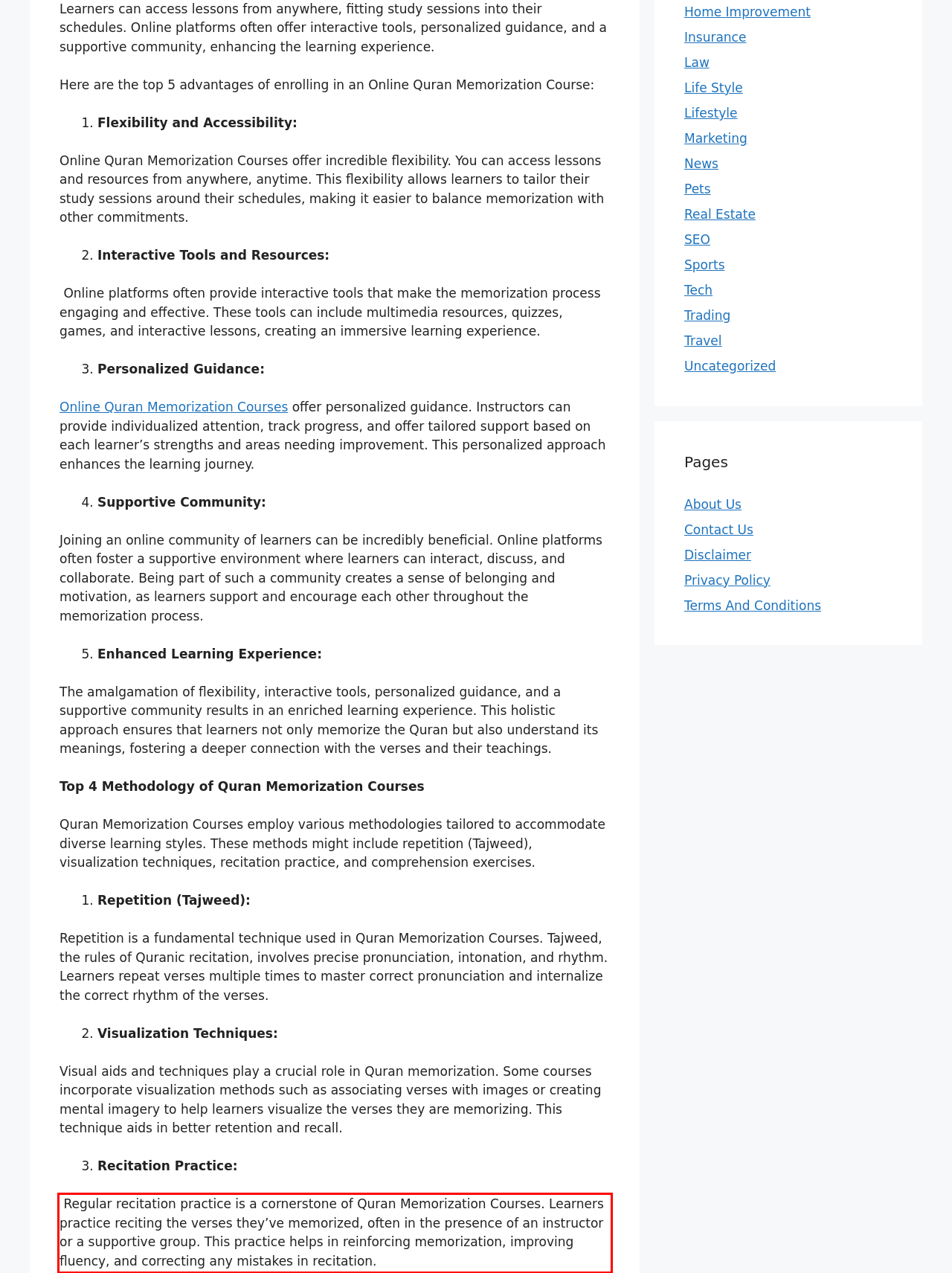Given a screenshot of a webpage containing a red bounding box, perform OCR on the text within this red bounding box and provide the text content.

Regular recitation practice is a cornerstone of Quran Memorization Courses. Learners practice reciting the verses they’ve memorized, often in the presence of an instructor or a supportive group. This practice helps in reinforcing memorization, improving fluency, and correcting any mistakes in recitation.